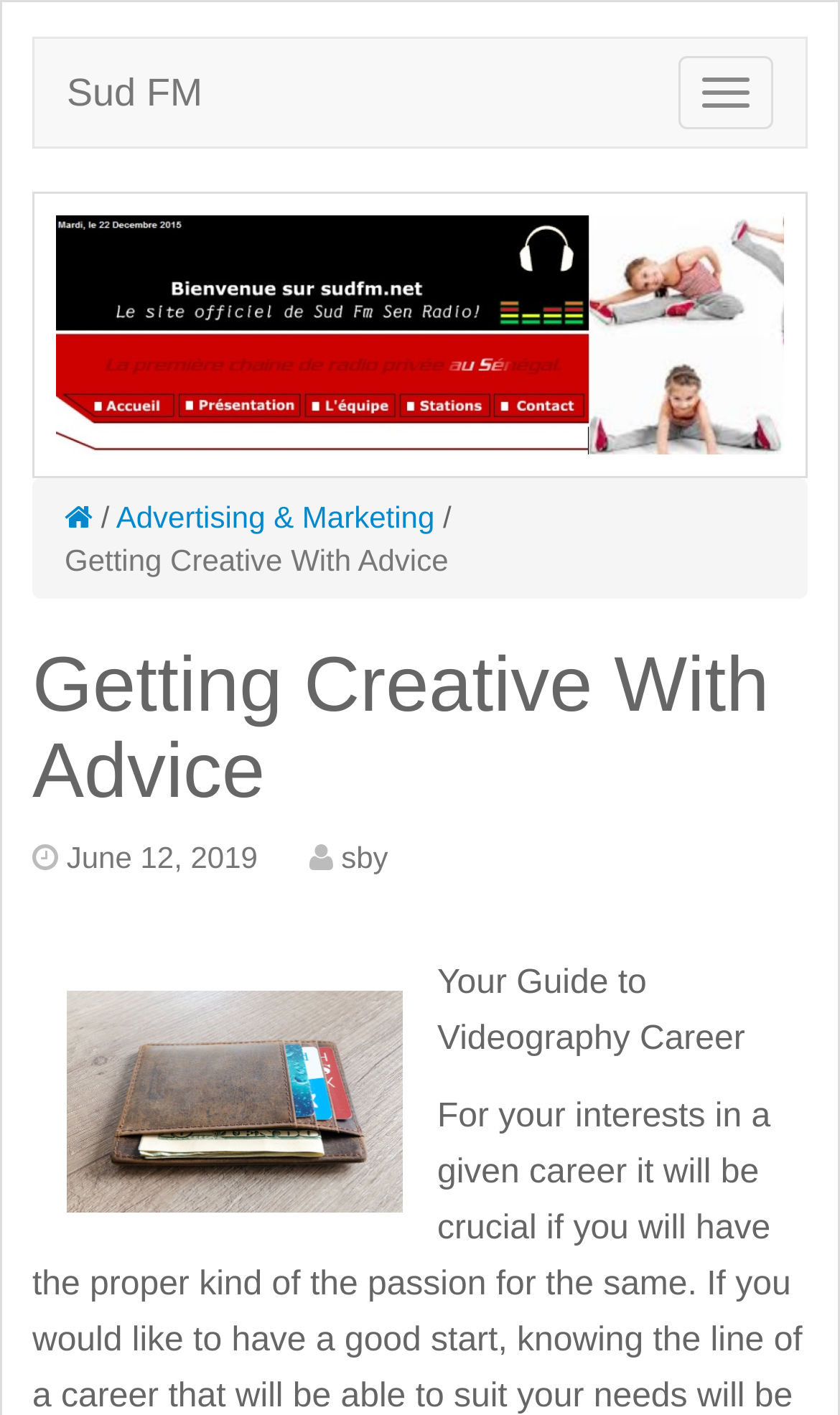Identify and provide the main heading of the webpage.

Getting Creative With Advice